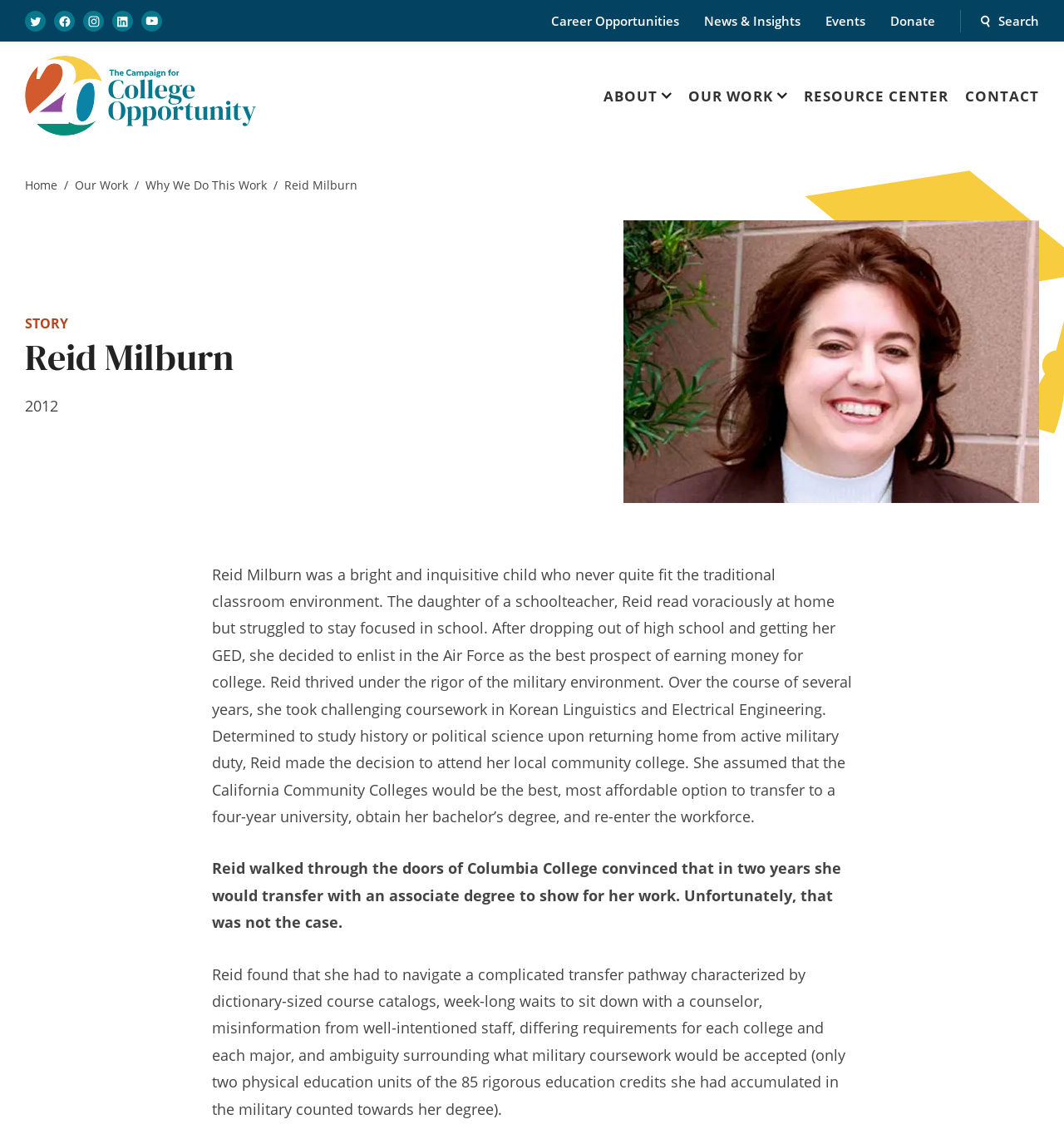Identify the bounding box coordinates of the element to click to follow this instruction: 'View the 'Silicone Plaiting Bands In Handy Tub' product'. Ensure the coordinates are four float values between 0 and 1, provided as [left, top, right, bottom].

None